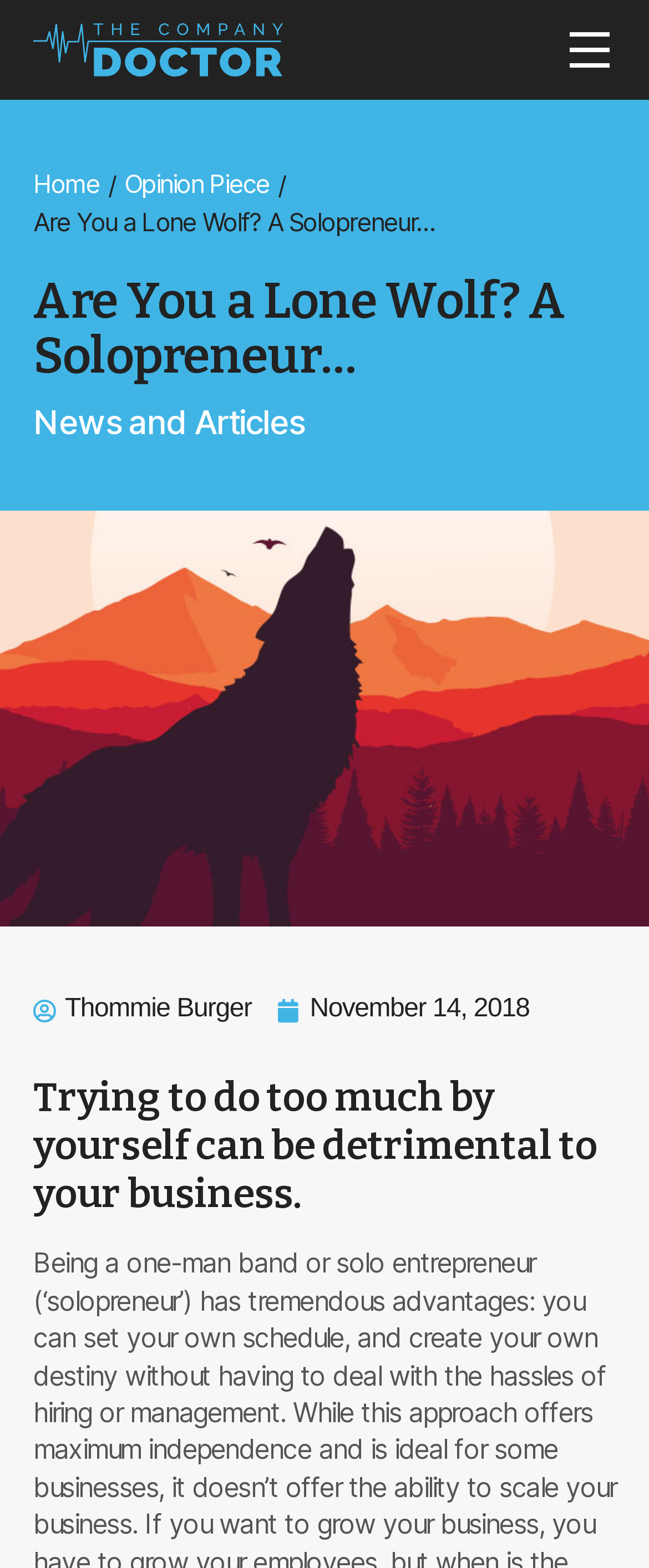Determine the bounding box coordinates of the clickable region to follow the instruction: "contact us".

[0.051, 0.303, 0.949, 0.342]